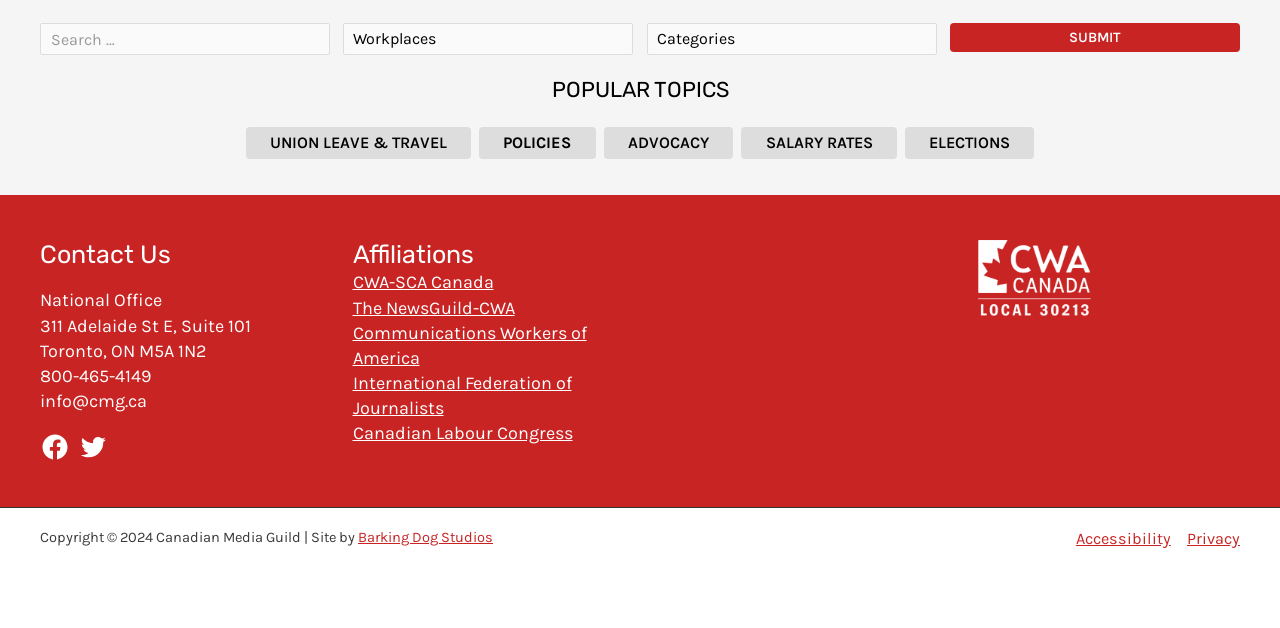How many social media links are present in the footer?
Using the visual information, answer the question in a single word or phrase.

2